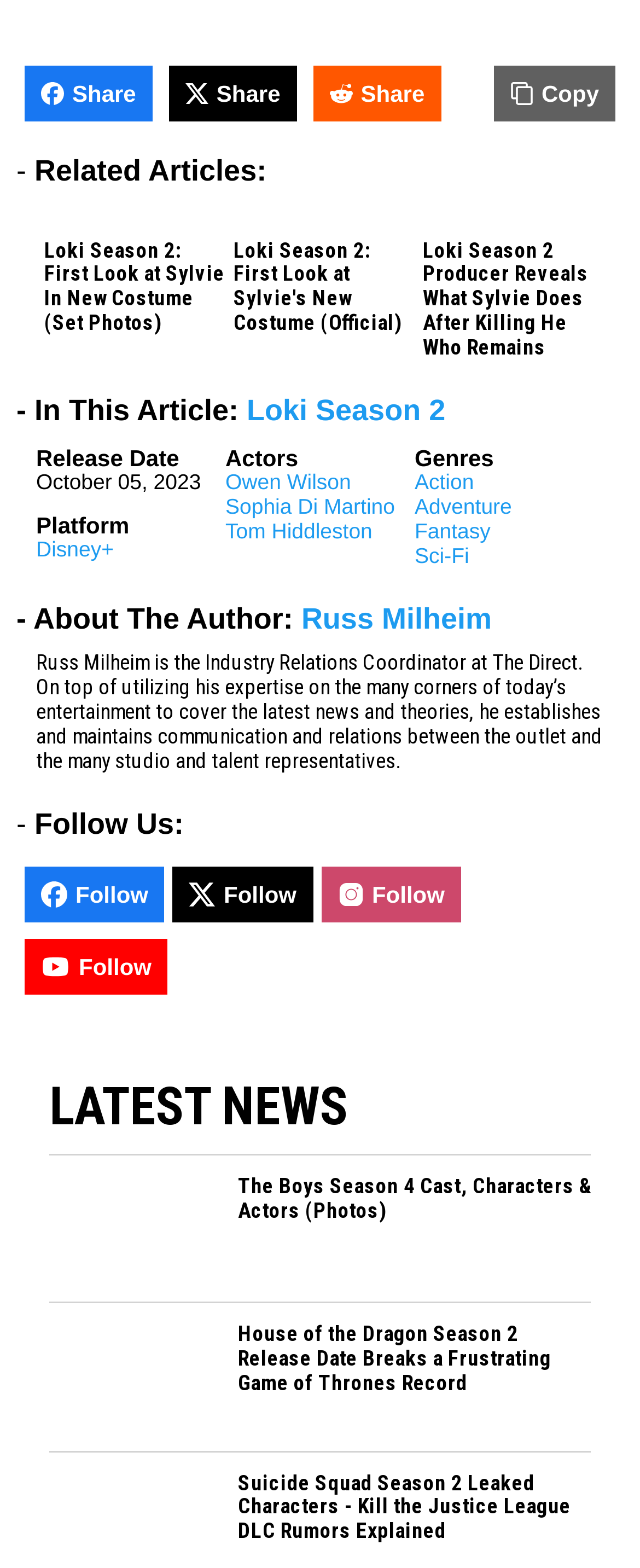Given the description of a UI element: "About Us", identify the bounding box coordinates of the matching element in the webpage screenshot.

None